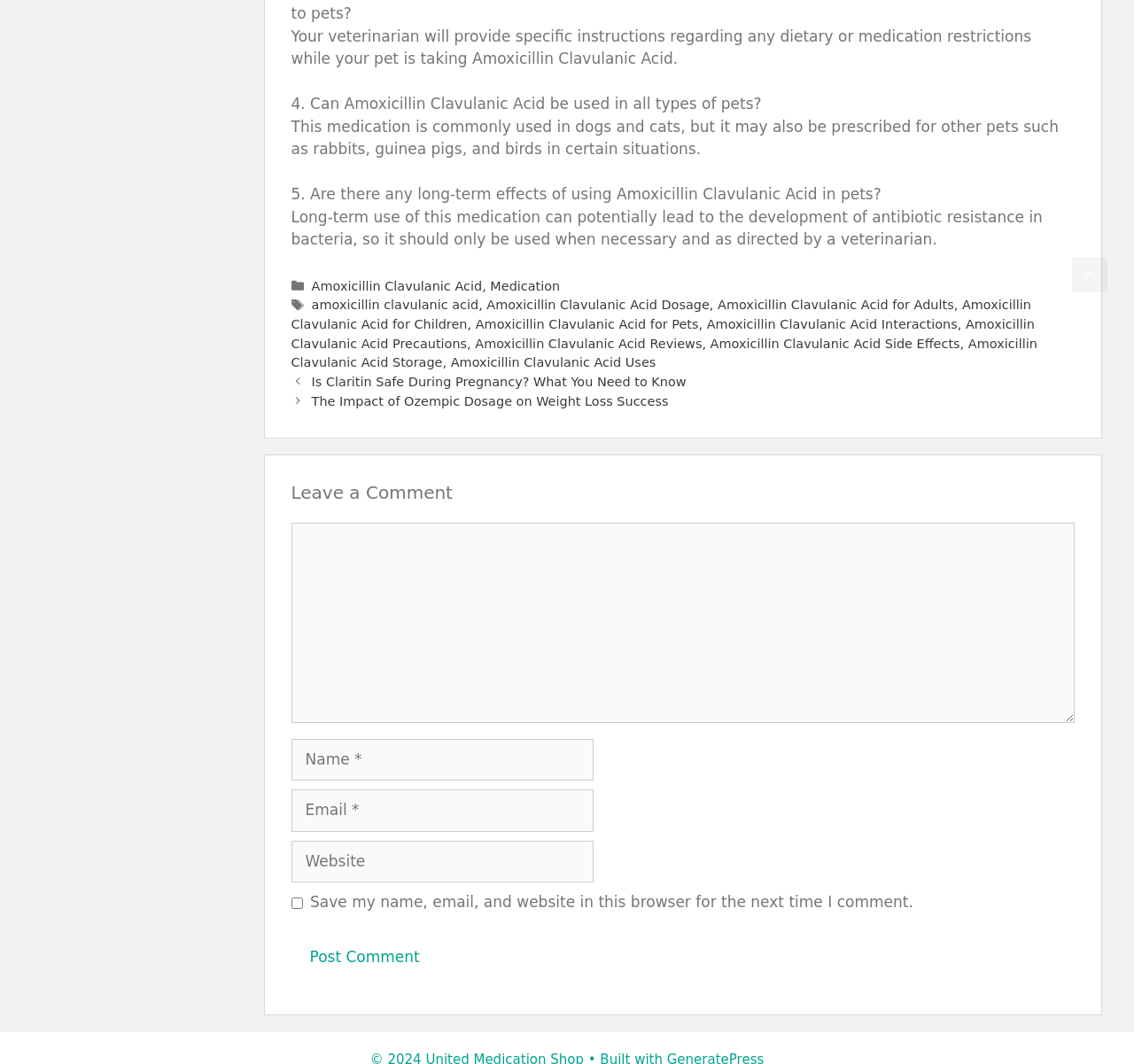Please identify the bounding box coordinates of the area that needs to be clicked to follow this instruction: "Leave a comment".

[0.257, 0.453, 0.947, 0.475]